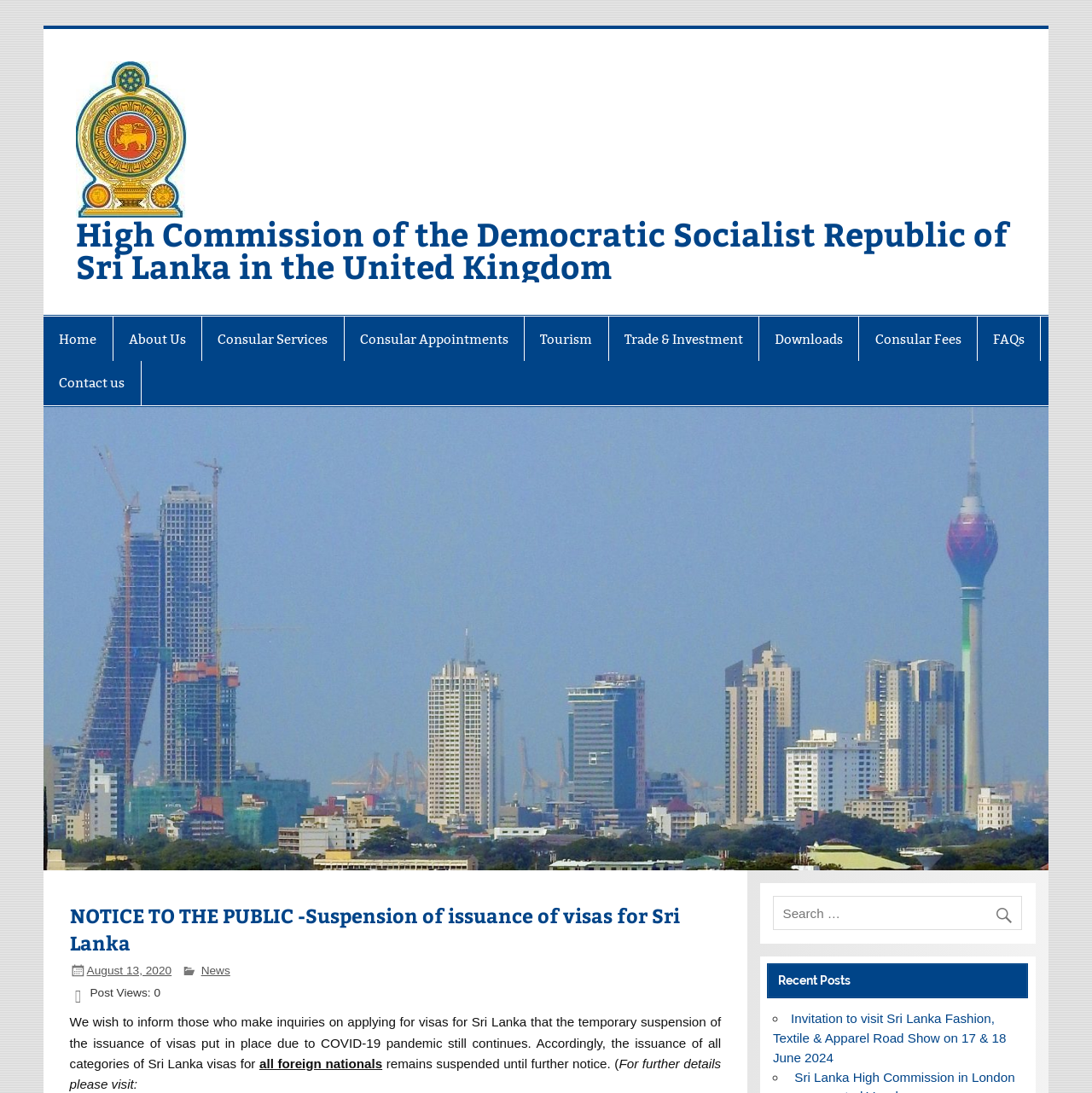Identify the bounding box coordinates for the UI element described as: "Kickass and the mayfly hatch".

None